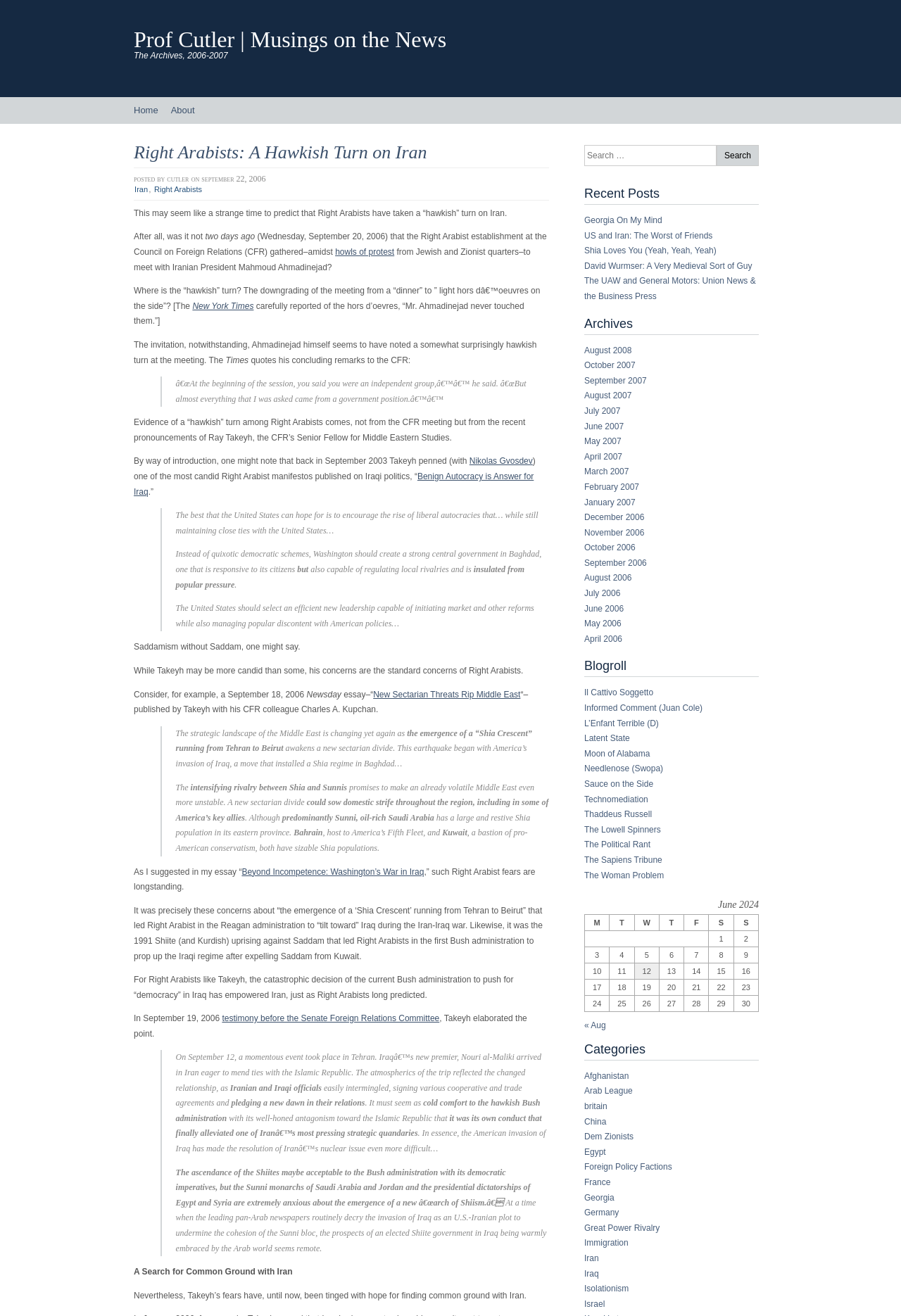Using the format (top-left x, top-left y, bottom-right x, bottom-right y), and given the element description, identify the bounding box coordinates within the screenshot: Video Library

None